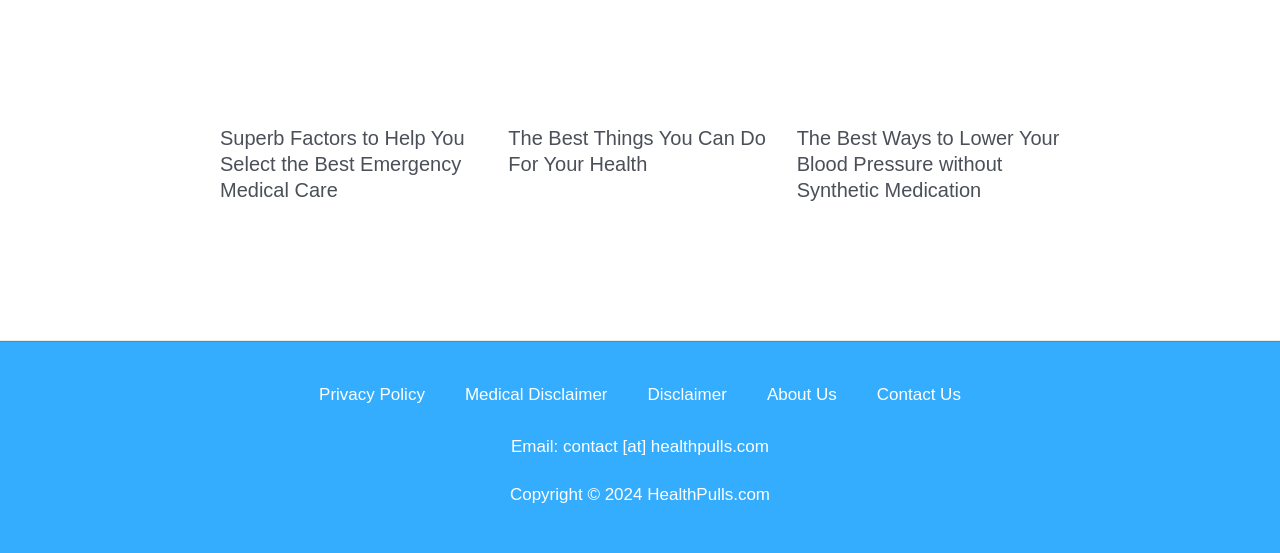What is the email address mentioned on the webpage?
Provide a thorough and detailed answer to the question.

I found a StaticText element with the text 'Email: contact [at] healthpulls.com', which indicates that the email address mentioned on the webpage is contact@healthpulls.com.